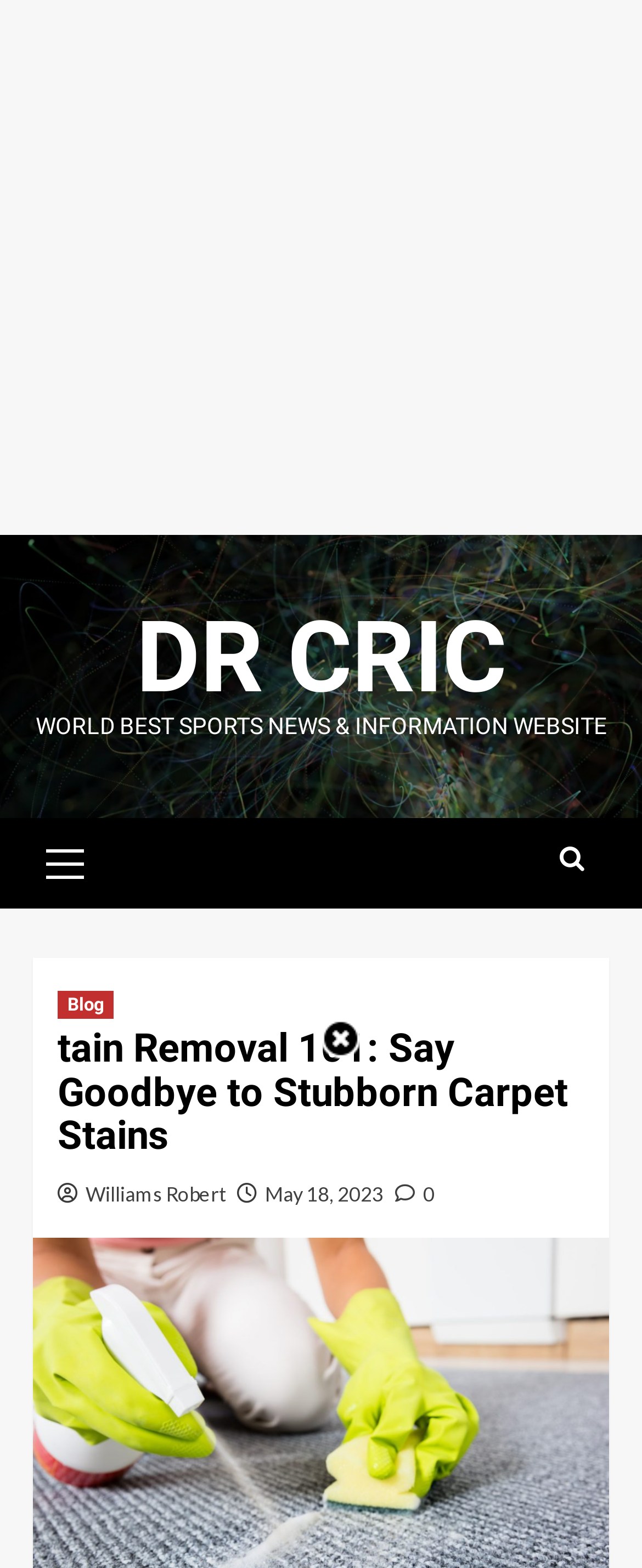Pinpoint the bounding box coordinates of the clickable area necessary to execute the following instruction: "Read the article by Williams Robert". The coordinates should be given as four float numbers between 0 and 1, namely [left, top, right, bottom].

[0.133, 0.753, 0.351, 0.769]